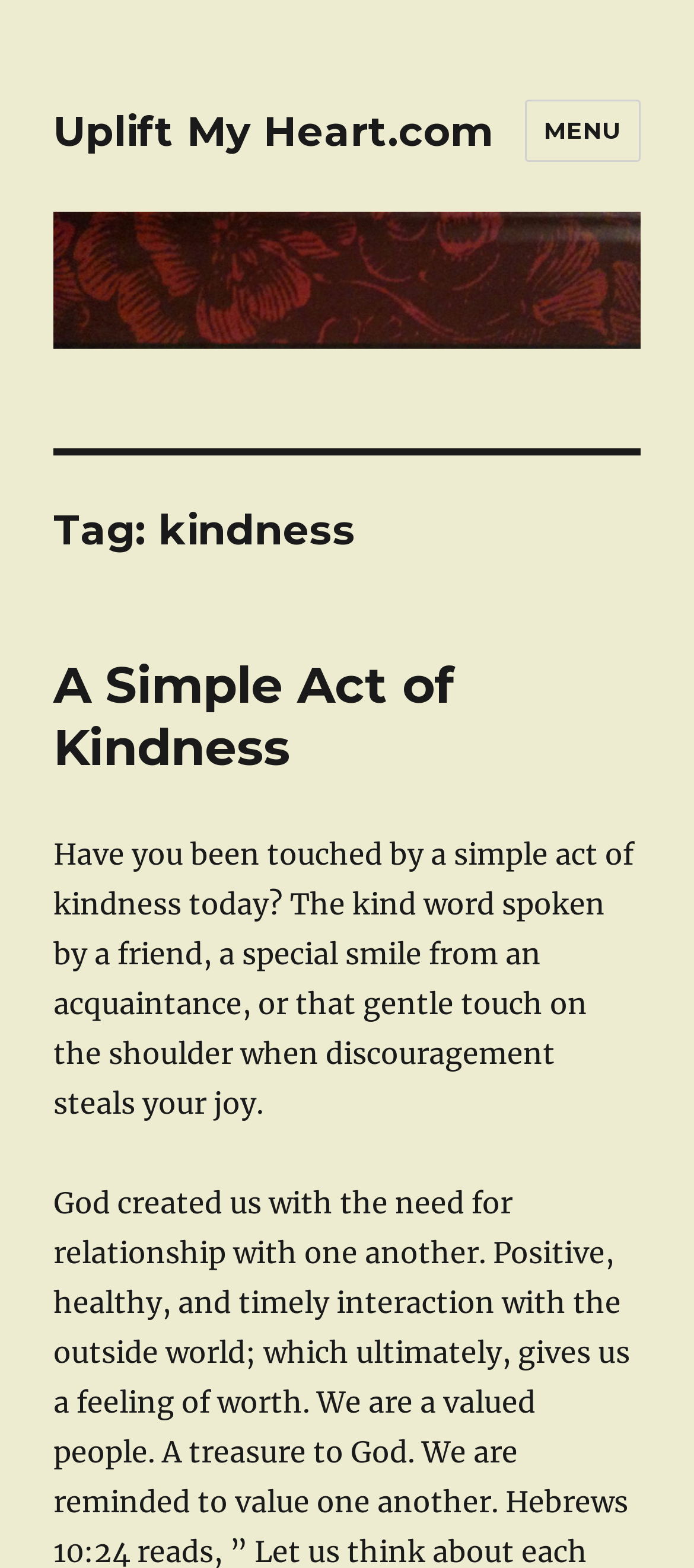Describe every aspect of the webpage in a detailed manner.

The webpage is focused on the theme of kindness, with the title "kindness – Uplift My Heart.com" at the top. Below the title, there is a link to "Uplift My Heart.com" on the left side, and a "MENU" button on the right side, which controls the site navigation and social navigation.

On the left side, there is an image with the text "Uplift My Heart.com" above a header section. The header section contains a heading that reads "Tag: kindness". Below this, there is another header section with a heading that reads "A Simple Act of Kindness", which is a link to an article or post. 

Underneath the heading, there is a paragraph of text that discusses the impact of simple acts of kindness, such as kind words, smiles, and gentle touches, and how they can bring joy and comfort. This text is positioned near the center of the page, taking up a significant amount of vertical space.